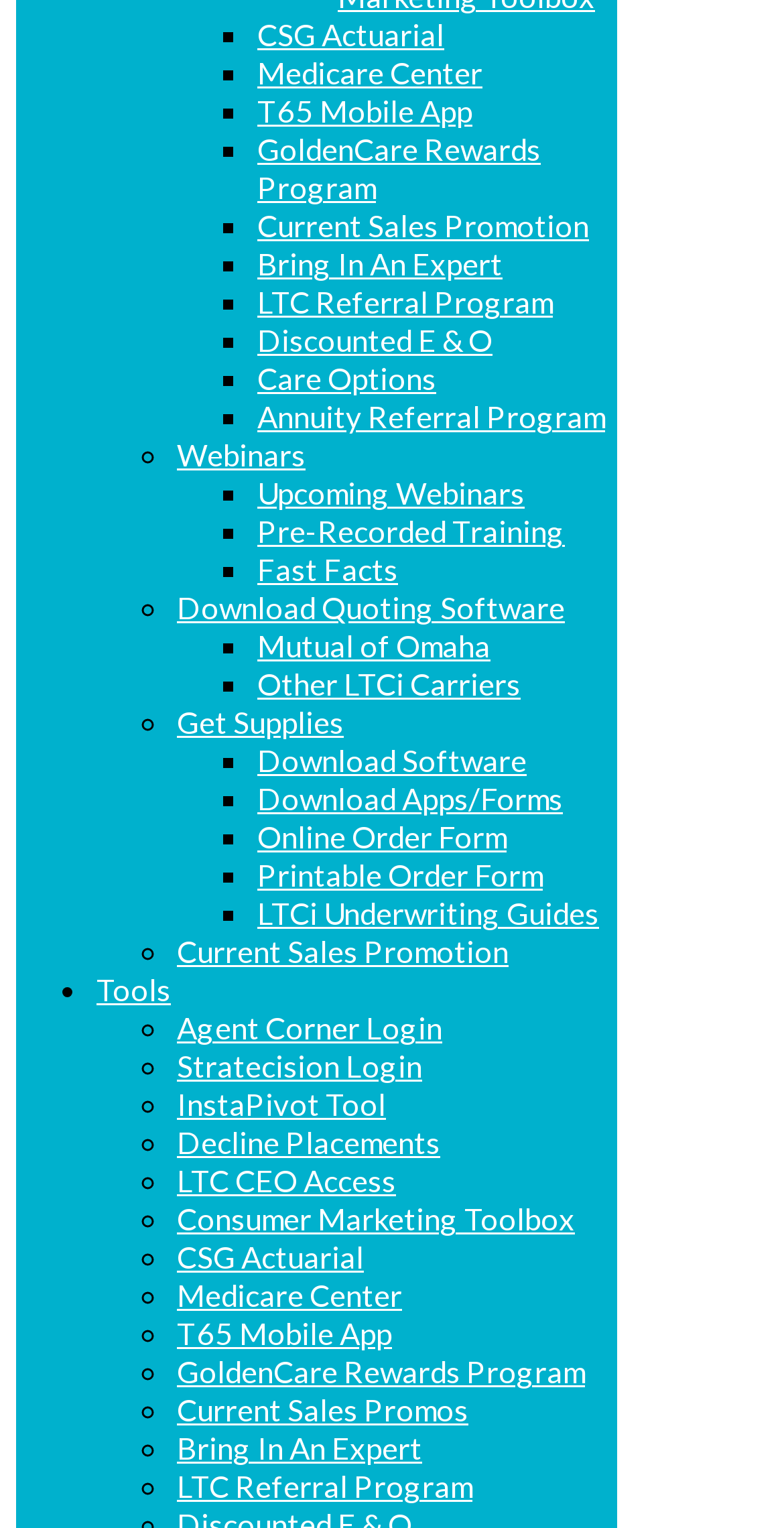Please identify the bounding box coordinates of the element's region that I should click in order to complete the following instruction: "Access Medicare Center". The bounding box coordinates consist of four float numbers between 0 and 1, i.e., [left, top, right, bottom].

[0.328, 0.036, 0.615, 0.06]